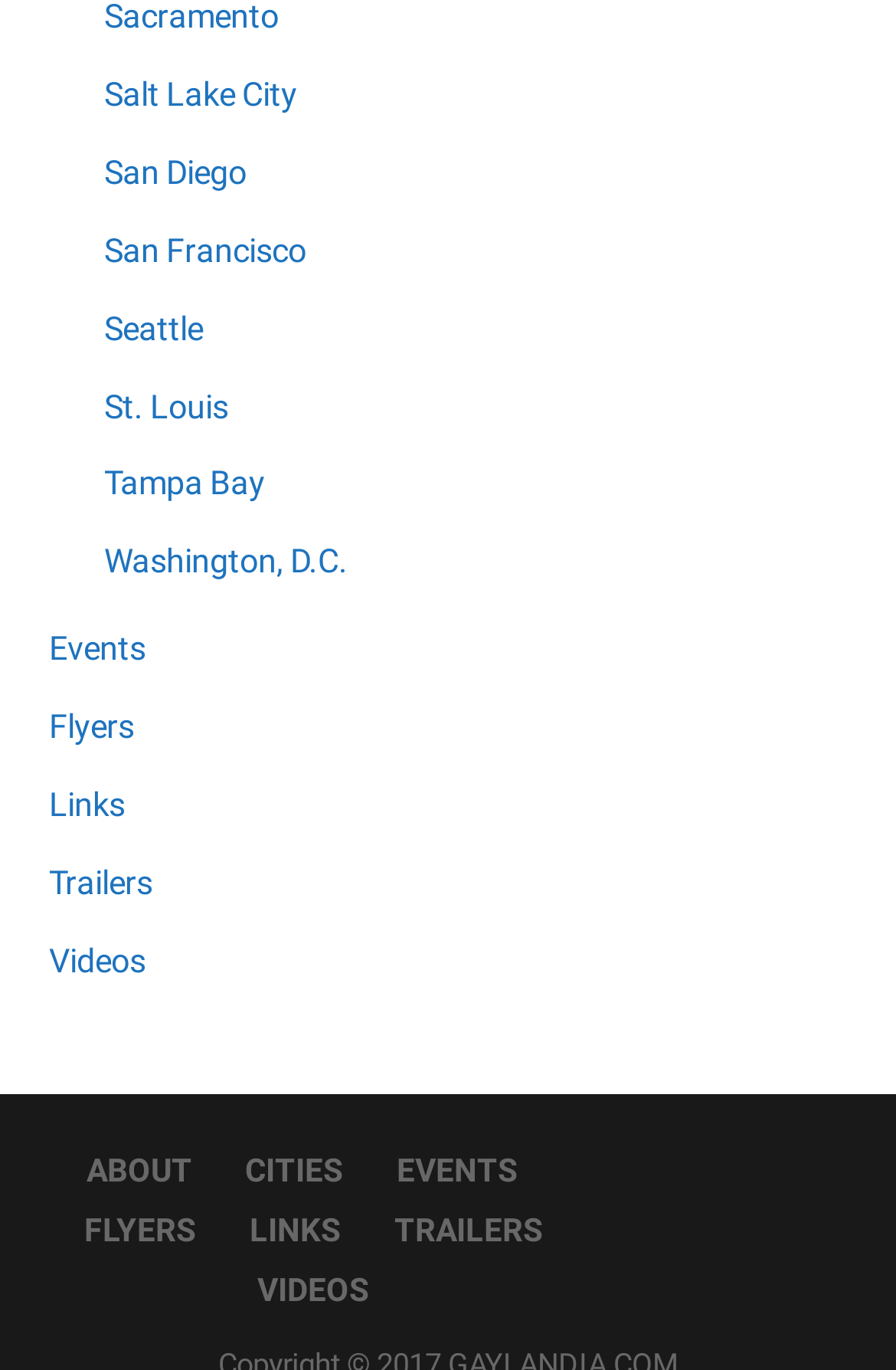Identify the bounding box coordinates for the UI element mentioned here: "St. Louis". Provide the coordinates as four float values between 0 and 1, i.e., [left, top, right, bottom].

[0.116, 0.283, 0.255, 0.311]